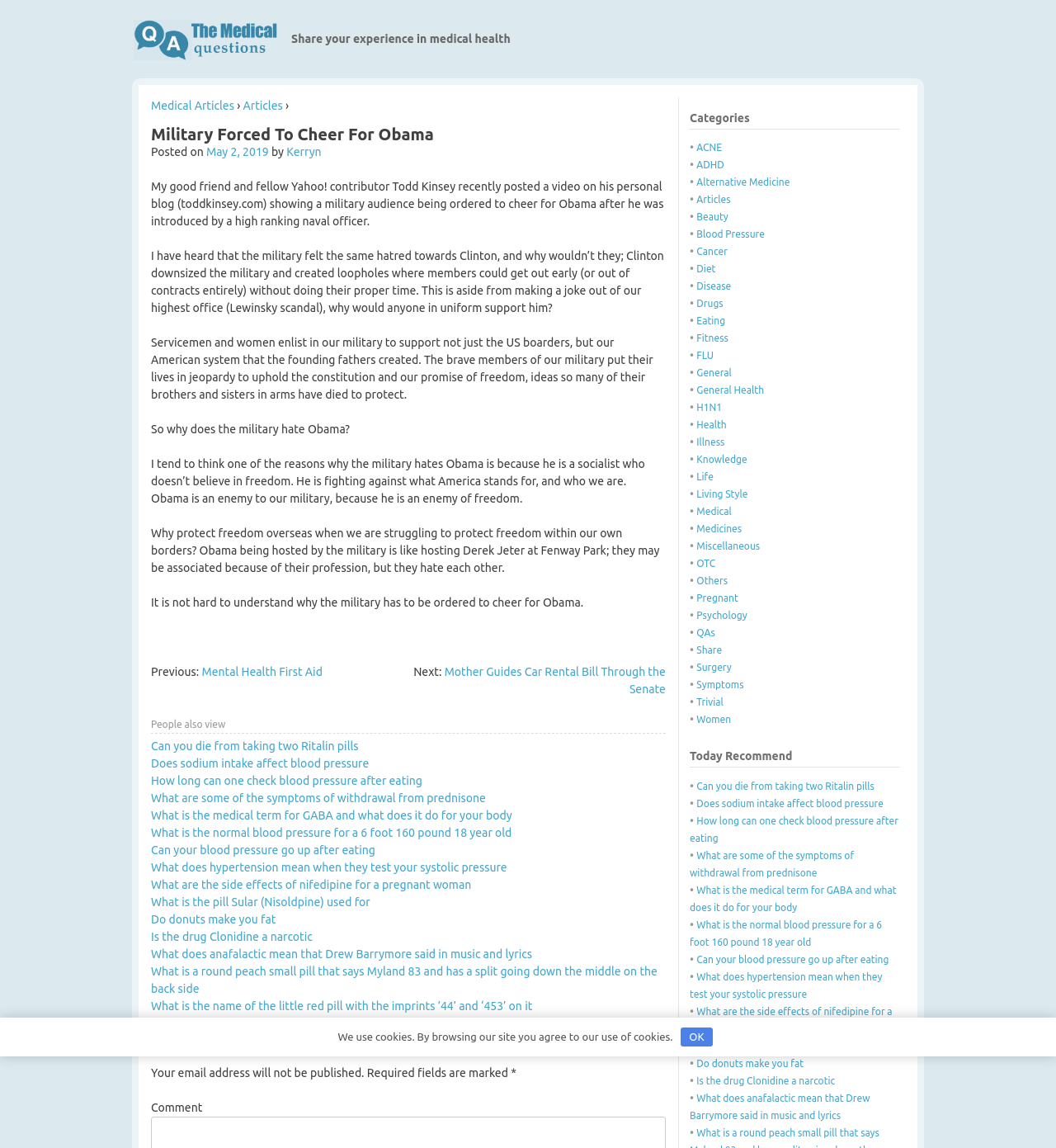Specify the bounding box coordinates of the element's region that should be clicked to achieve the following instruction: "Click on the 'Medical Articles' link". The bounding box coordinates consist of four float numbers between 0 and 1, in the format [left, top, right, bottom].

[0.143, 0.086, 0.222, 0.098]